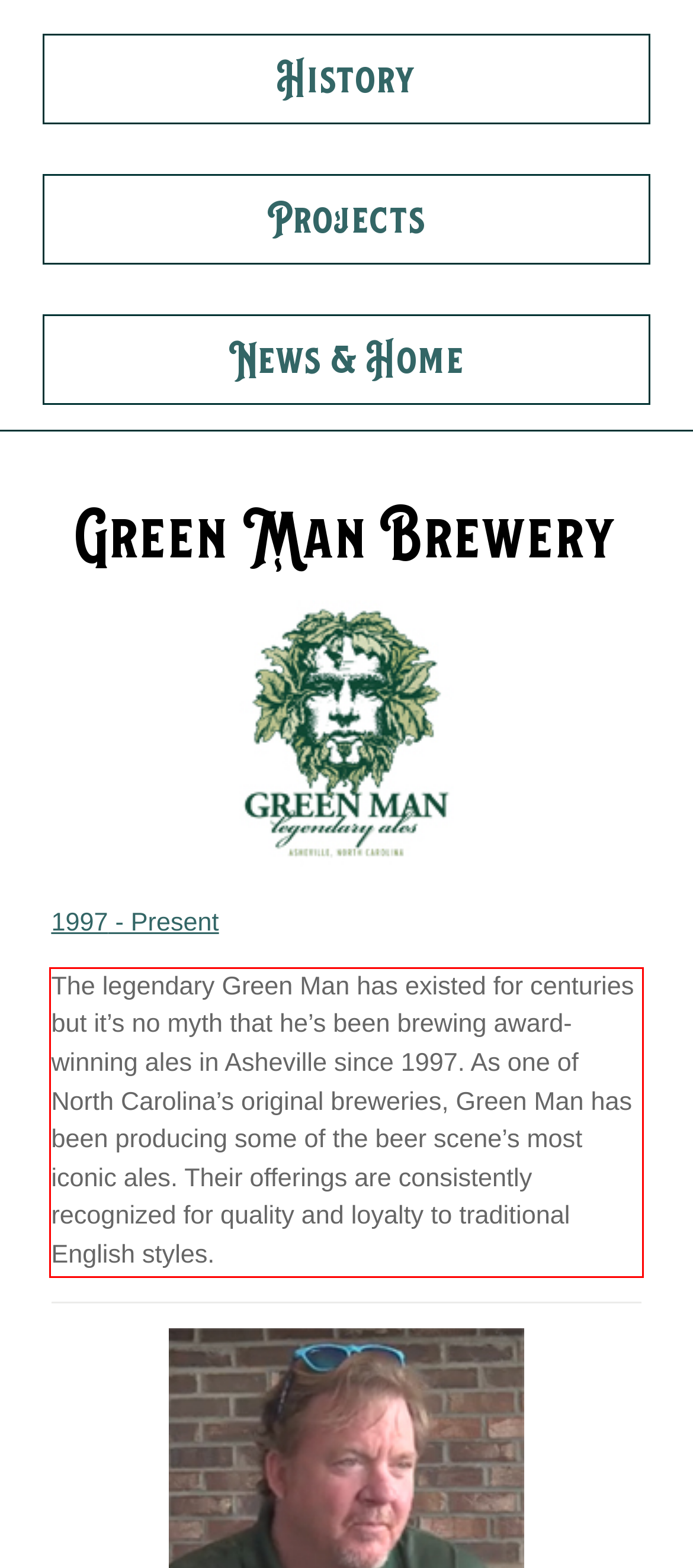You are provided with a screenshot of a webpage containing a red bounding box. Please extract the text enclosed by this red bounding box.

The legendary Green Man has existed for centuries but it’s no myth that he’s been brewing award-winning ales in Asheville since 1997. As one of North Carolina’s original breweries, Green Man has been producing some of the beer scene’s most iconic ales. Their offerings are consistently recognized for quality and loyalty to traditional English styles.